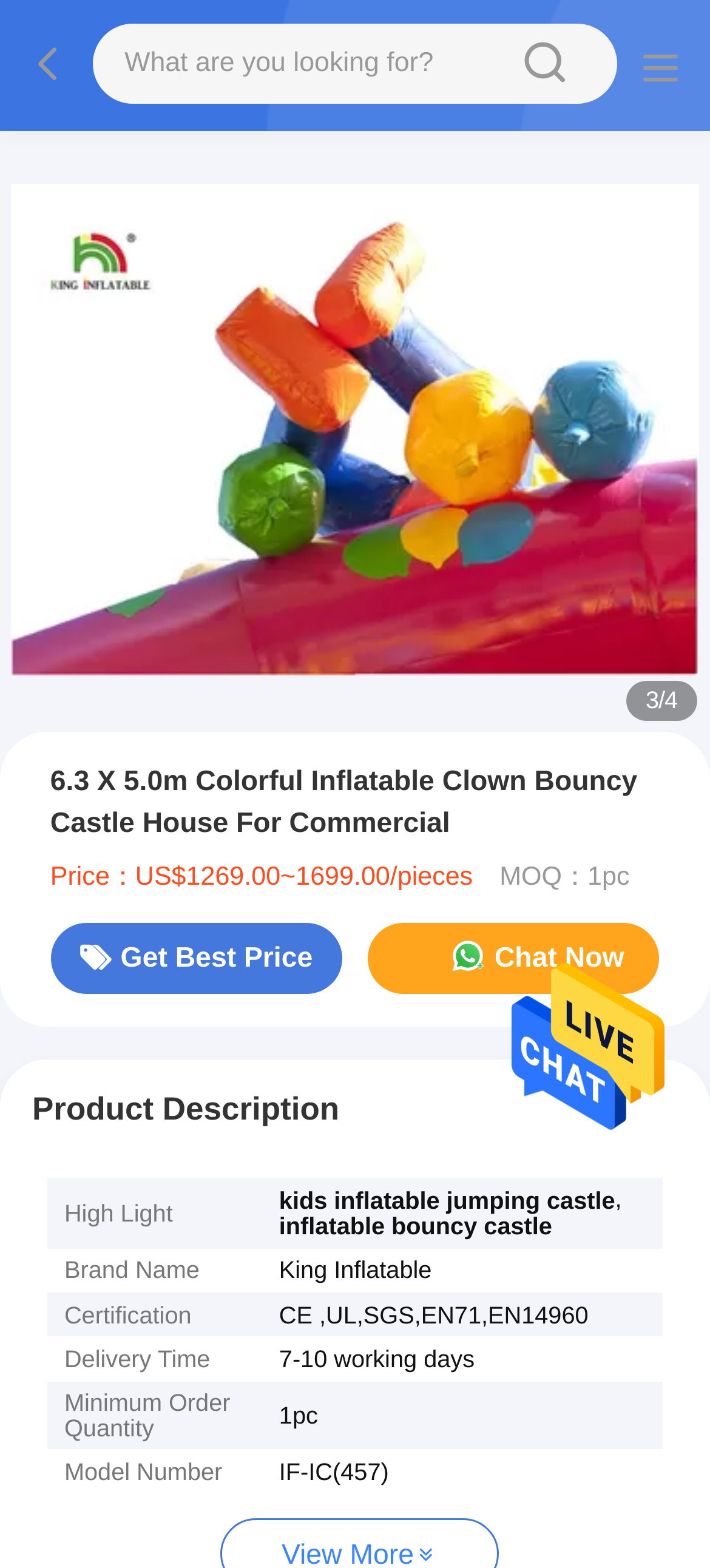What is the minimum order quantity?
Based on the image, answer the question in a detailed manner.

I found the minimum order quantity by looking at the LayoutTableCell element with the text '1pc' which is located in the product description table, in the row with the label 'Minimum Order Quantity'.